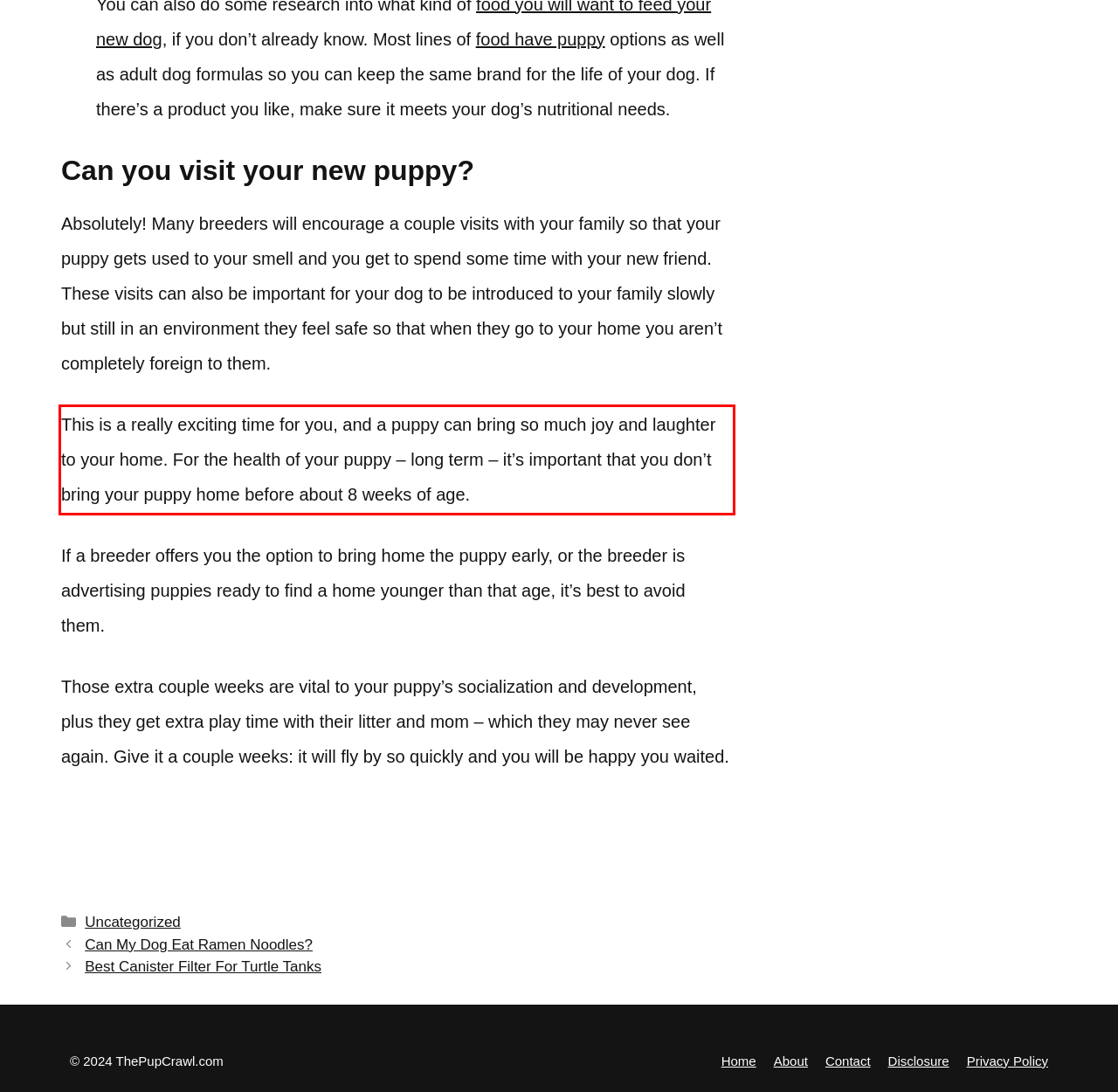Examine the webpage screenshot, find the red bounding box, and extract the text content within this marked area.

This is a really exciting time for you, and a puppy can bring so much joy and laughter to your home. For the health of your puppy – long term – it’s important that you don’t bring your puppy home before about 8 weeks of age.